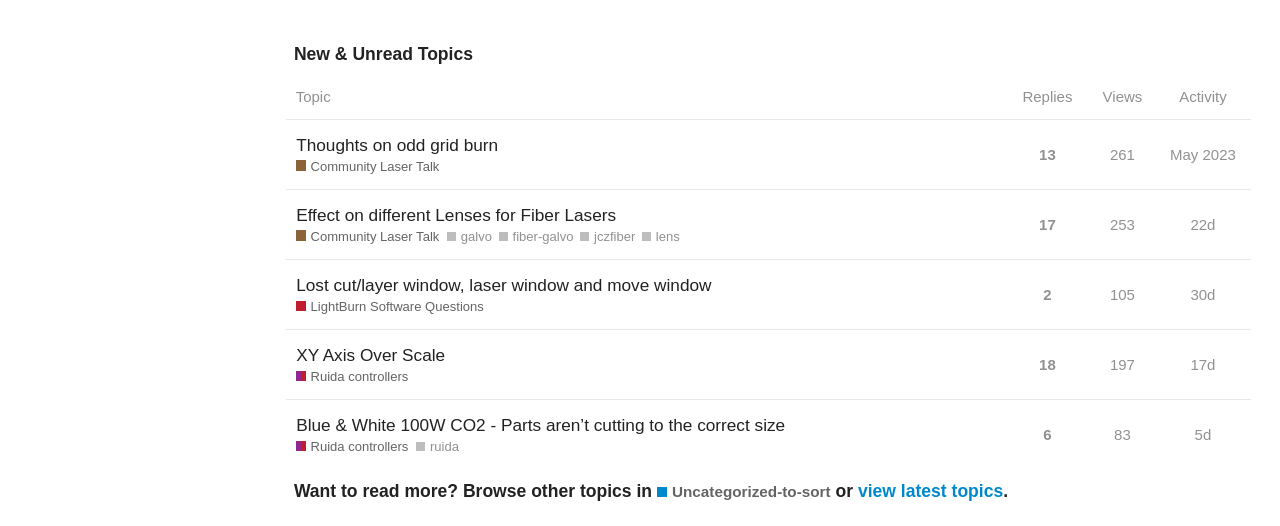Identify the bounding box coordinates of the element to click to follow this instruction: 'Click on the topic 'Thoughts on odd grid burn''. Ensure the coordinates are four float values between 0 and 1, provided as [left, top, right, bottom].

[0.223, 0.251, 0.789, 0.36]